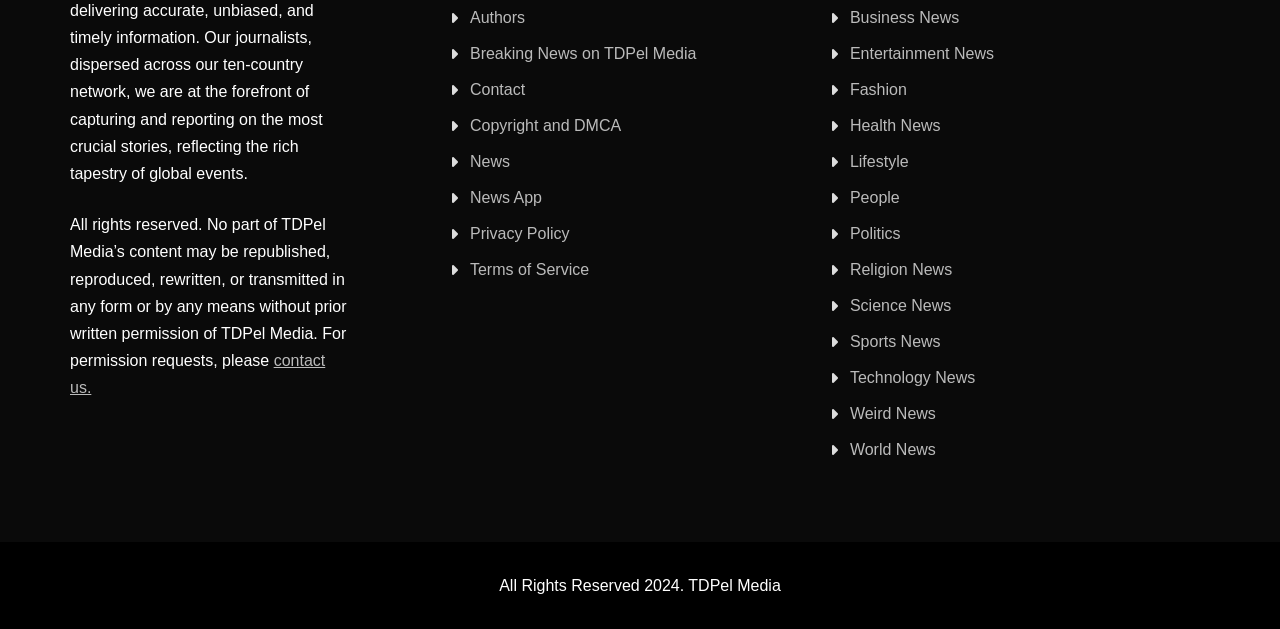Specify the bounding box coordinates of the area to click in order to execute this command: 'read Breaking News on TDPel Media'. The coordinates should consist of four float numbers ranging from 0 to 1, and should be formatted as [left, top, right, bottom].

[0.367, 0.071, 0.544, 0.098]